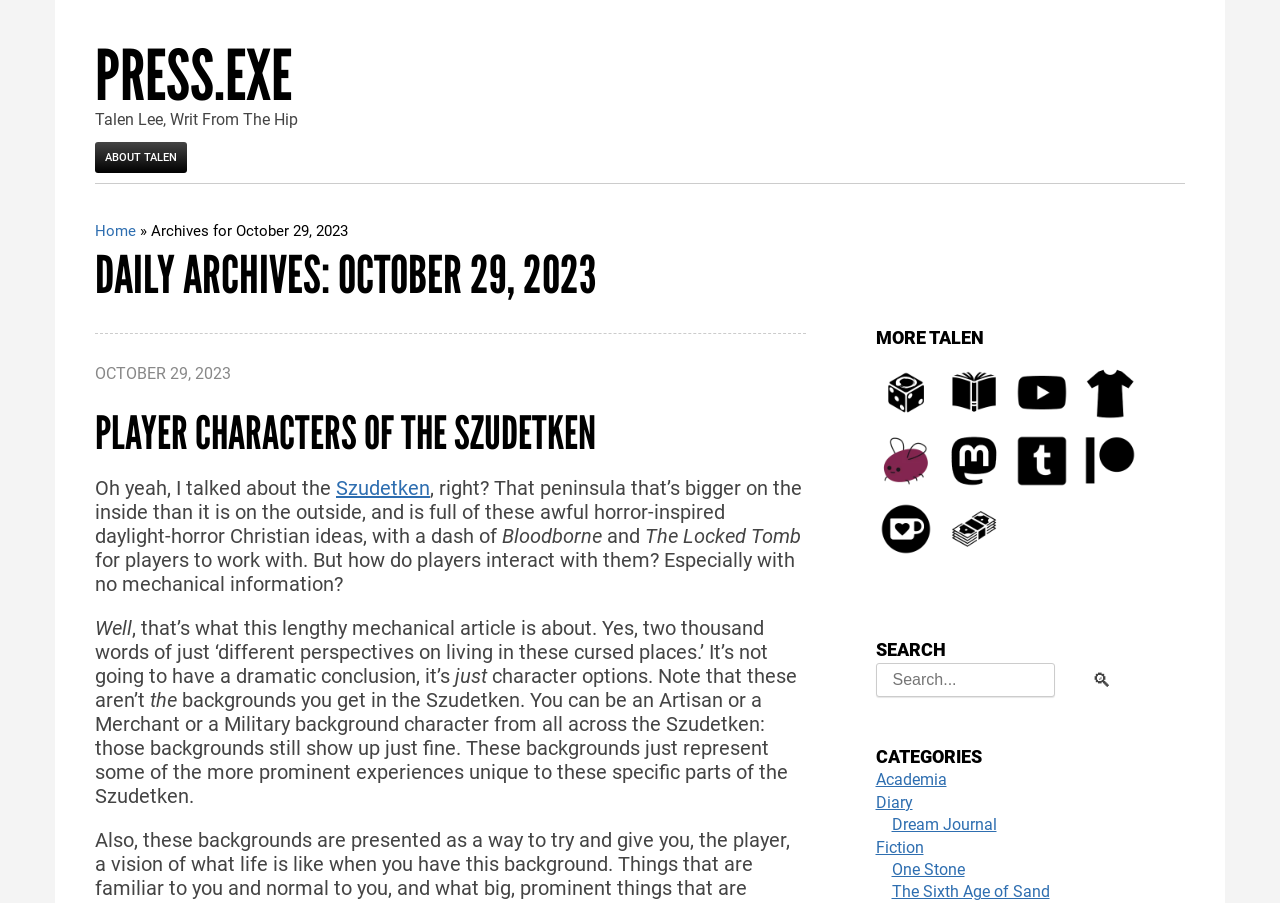Generate a thorough caption that explains the contents of the webpage.

This webpage appears to be a personal blog or website, with a focus on writing and creative content. At the top of the page, there is a header section with a title "October 29, 2023 | press.exe" and a link to "PRESS.EXE". Below this, there is a section with links to "ABOUT TALEN" and "Home", as well as a breadcrumb trail indicating that the current page is an archive for October 29, 2023.

The main content of the page is a lengthy article or blog post, which appears to be discussing the concept of "player characters" in a fictional setting called the Szudetken. The text is divided into several sections, with headings and subheadings that break up the content. The article discusses how players interact with the Szudetken, and provides background information on the setting.

To the right of the main content, there is a sidebar with several sections. The first section is headed "MORE TALEN" and features a series of icons or images, each with a link to a different platform or service, such as YouTube, Tumblr, and Patreon. Below this, there is a search bar with a button to submit a search query. Further down, there is a section headed "CATEGORIES" with links to different categories of content, such as "Academia", "Diary", and "Fiction".

Overall, the webpage has a clean and organized layout, with a focus on presenting written content and providing easy access to related information and resources.